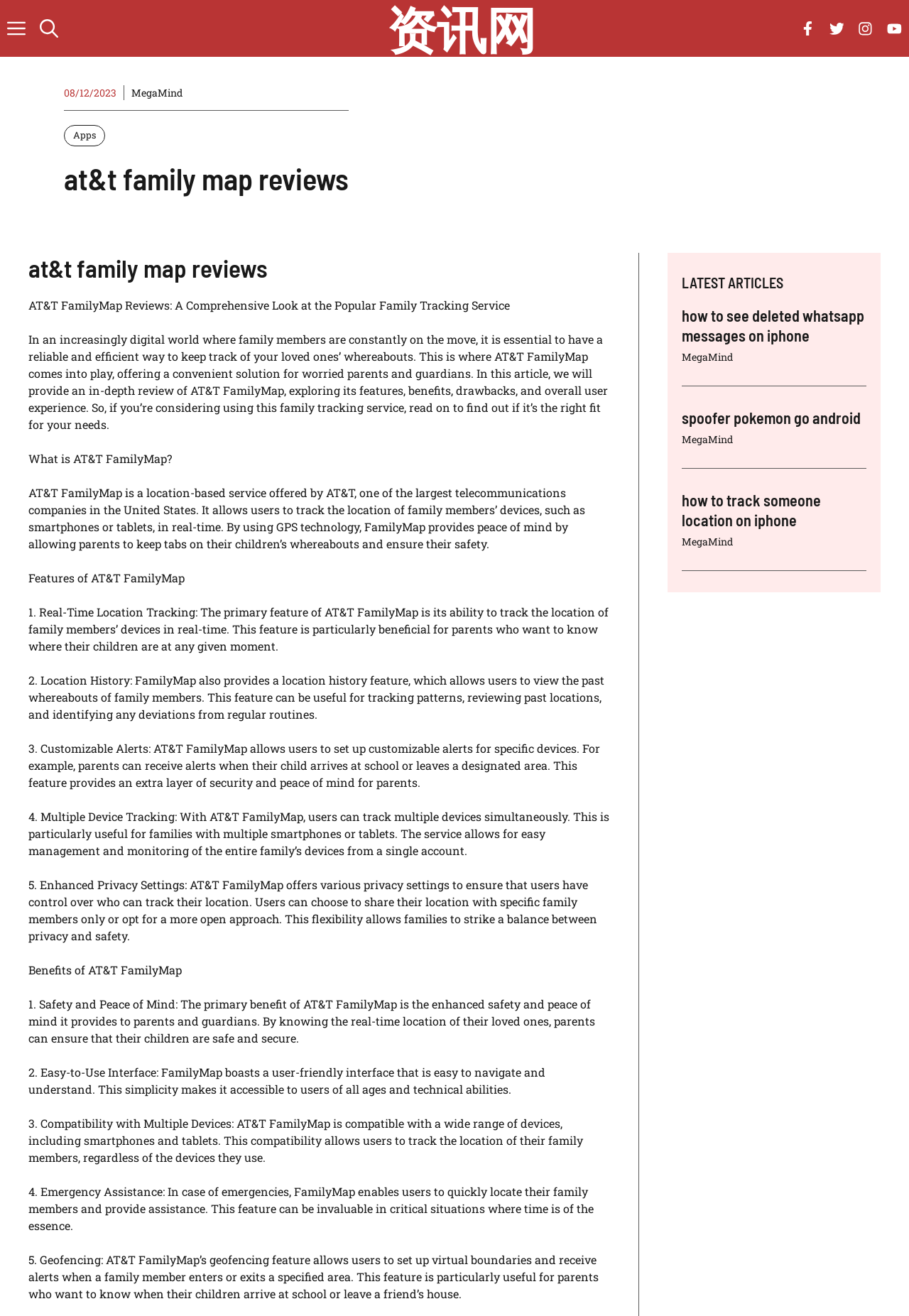Provide the bounding box coordinates of the HTML element described by the text: "spoofer pokemon go android".

[0.75, 0.31, 0.947, 0.324]